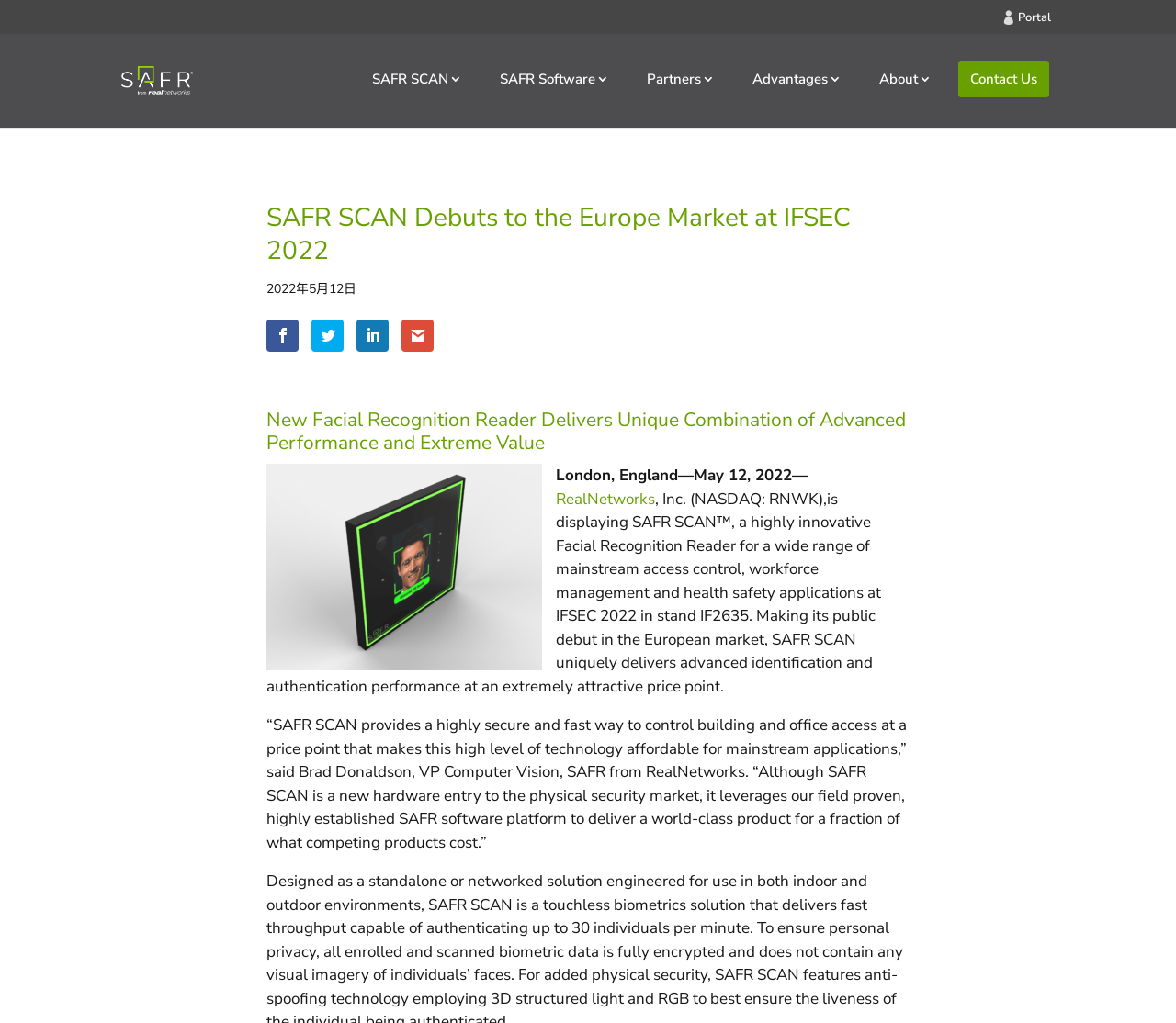Provide a one-word or short-phrase answer to the question:
What is the unique feature of SAFR SCAN?

Advanced performance at an attractive price point